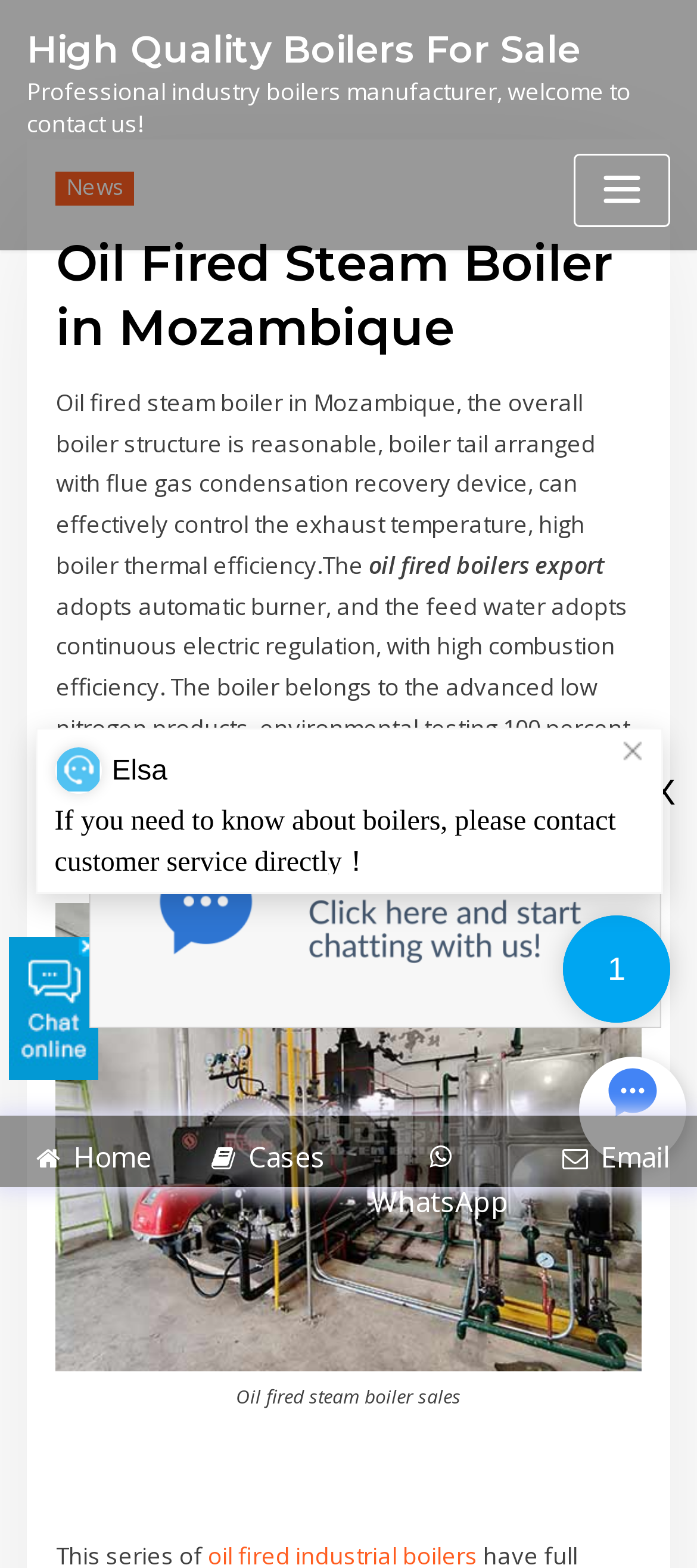Please determine the bounding box coordinates for the element that should be clicked to follow these instructions: "Go to the 'Home' page".

[0.0, 0.723, 0.25, 0.754]